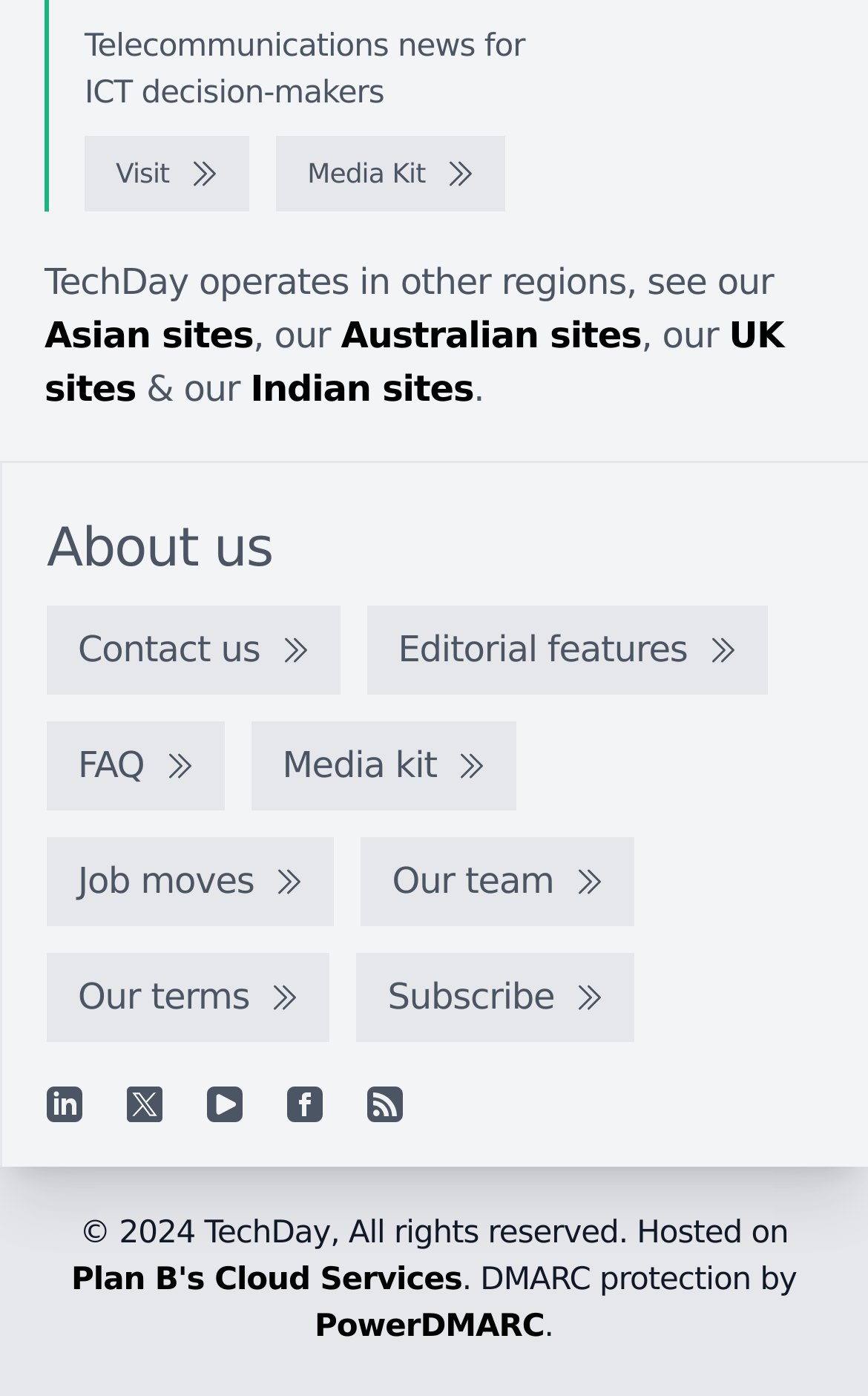Refer to the image and provide an in-depth answer to the question: 
How many regions does TechDay operate in?

TechDay operates in 4 regions, including Asia, Australia, UK, and India, which can be inferred from the links 'Asian sites', 'Australian sites', 'UK sites', and 'Indian sites'.